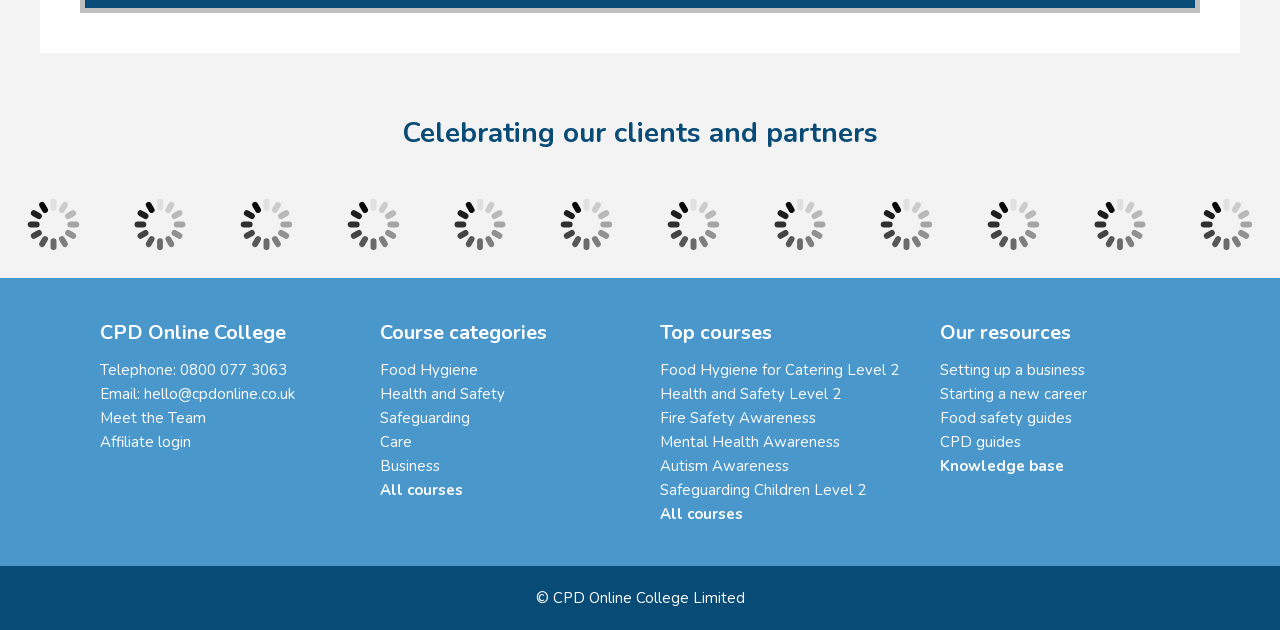Find the bounding box coordinates of the clickable region needed to perform the following instruction: "Contact via telephone". The coordinates should be provided as four float numbers between 0 and 1, i.e., [left, top, right, bottom].

[0.078, 0.571, 0.224, 0.603]